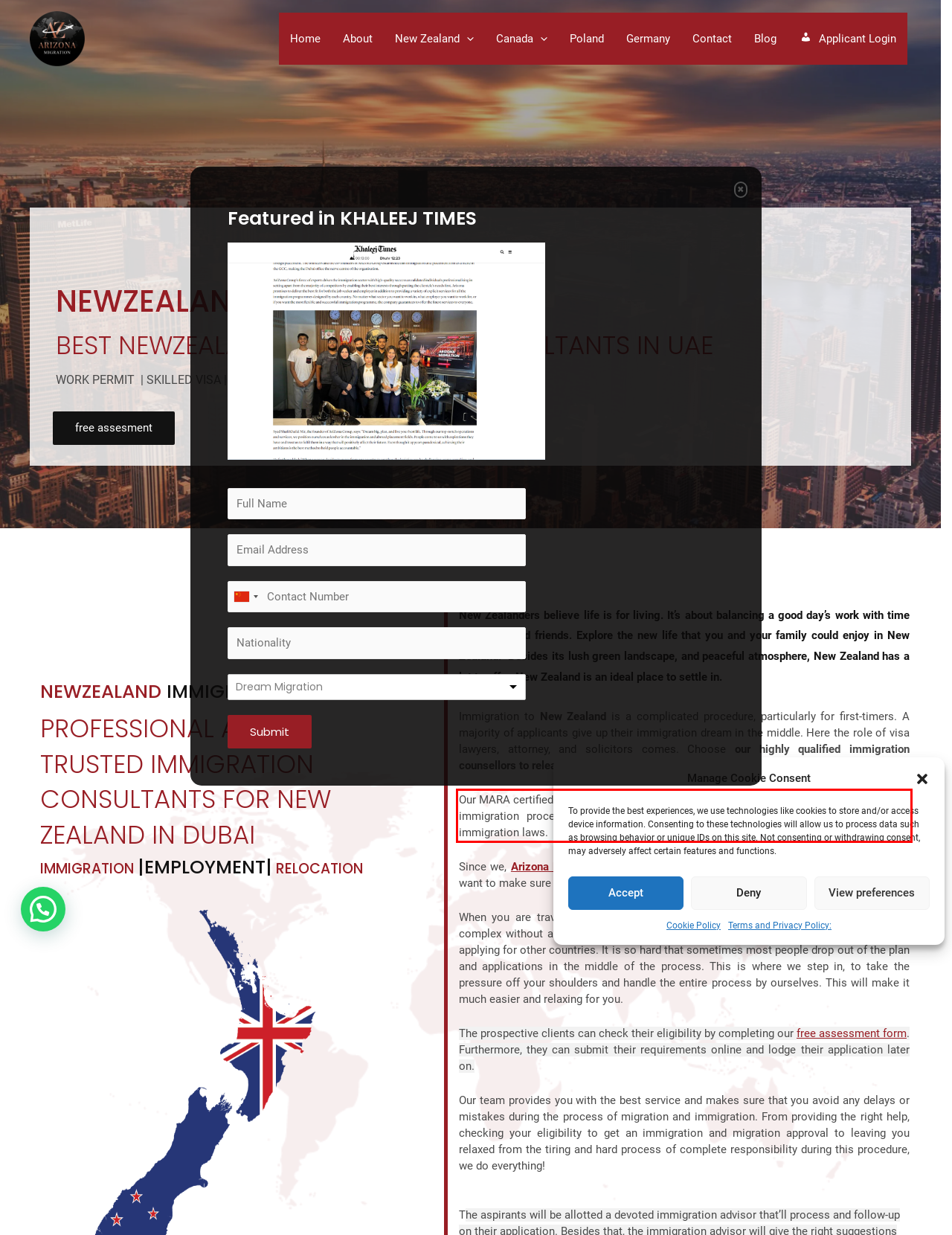Given a screenshot of a webpage with a red bounding box, please identify and retrieve the text inside the red rectangle.

Our MARA certified immigration consultants are highly-experienced in dealing with visa and immigration processes. They have good industry knowledge and are aware of the immigration laws.